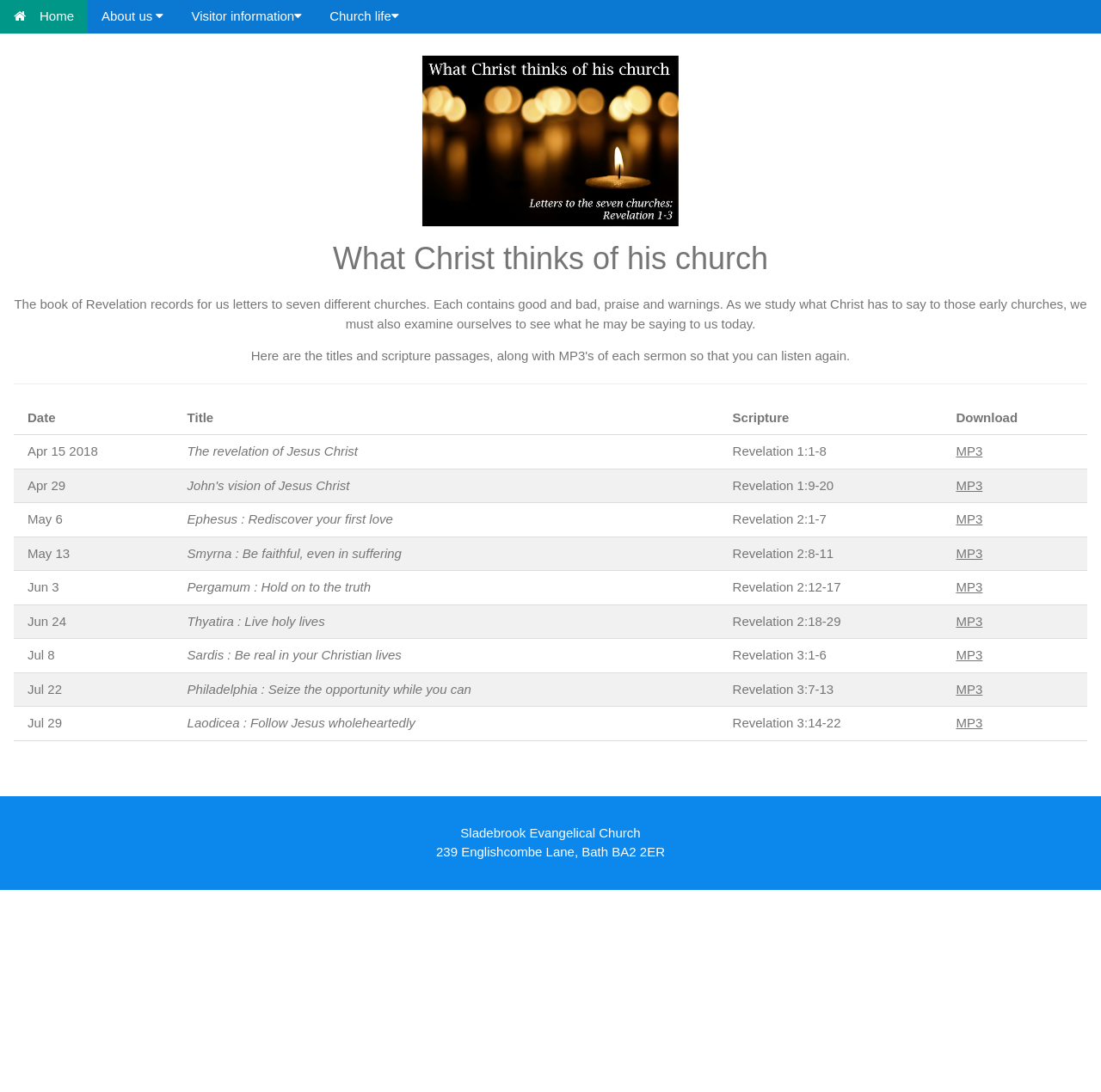Determine the bounding box coordinates for the UI element matching this description: "MP3".

[0.868, 0.469, 0.892, 0.482]